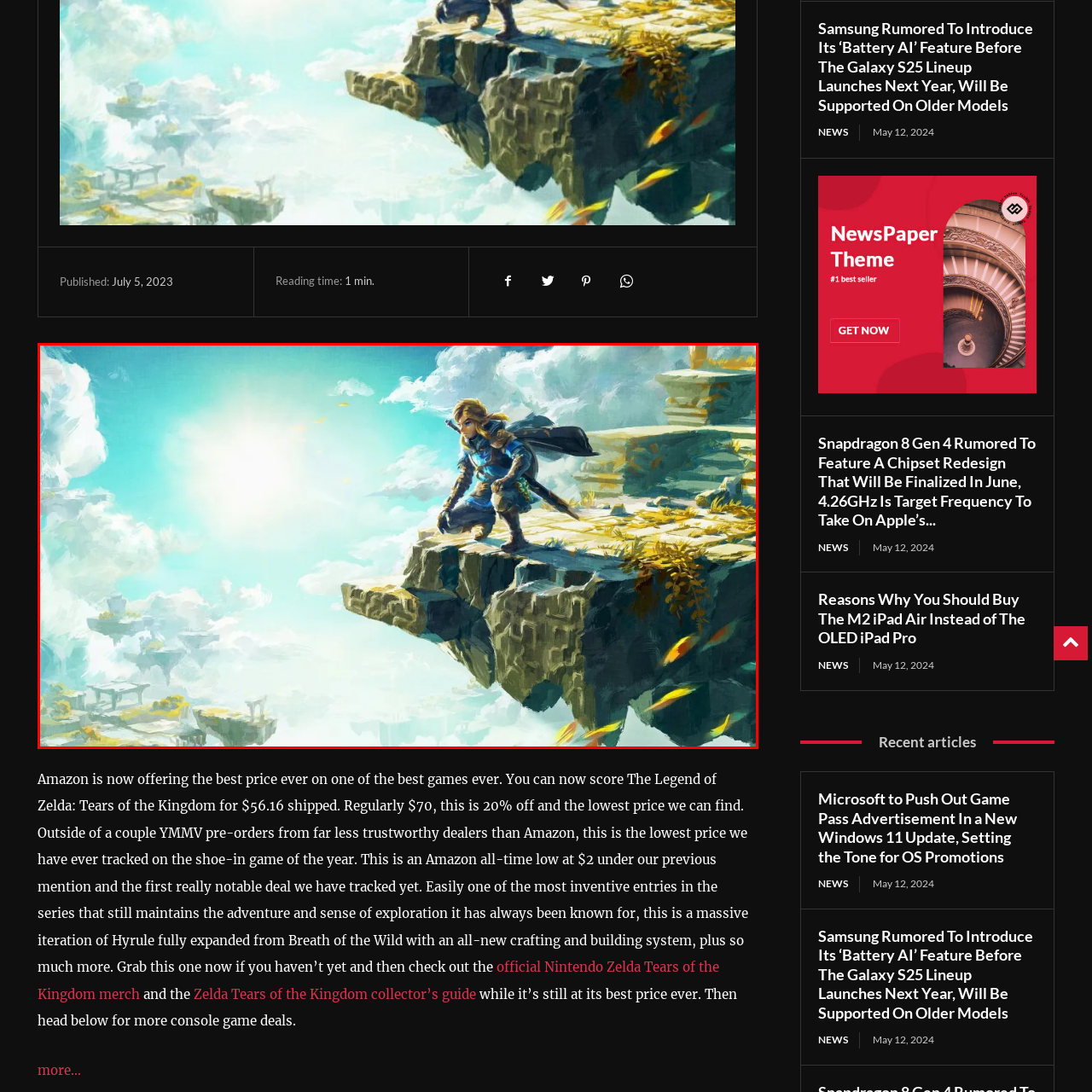Look at the area highlighted in the red box, What is the character holding? Please provide an answer in a single word or phrase.

Signature sword